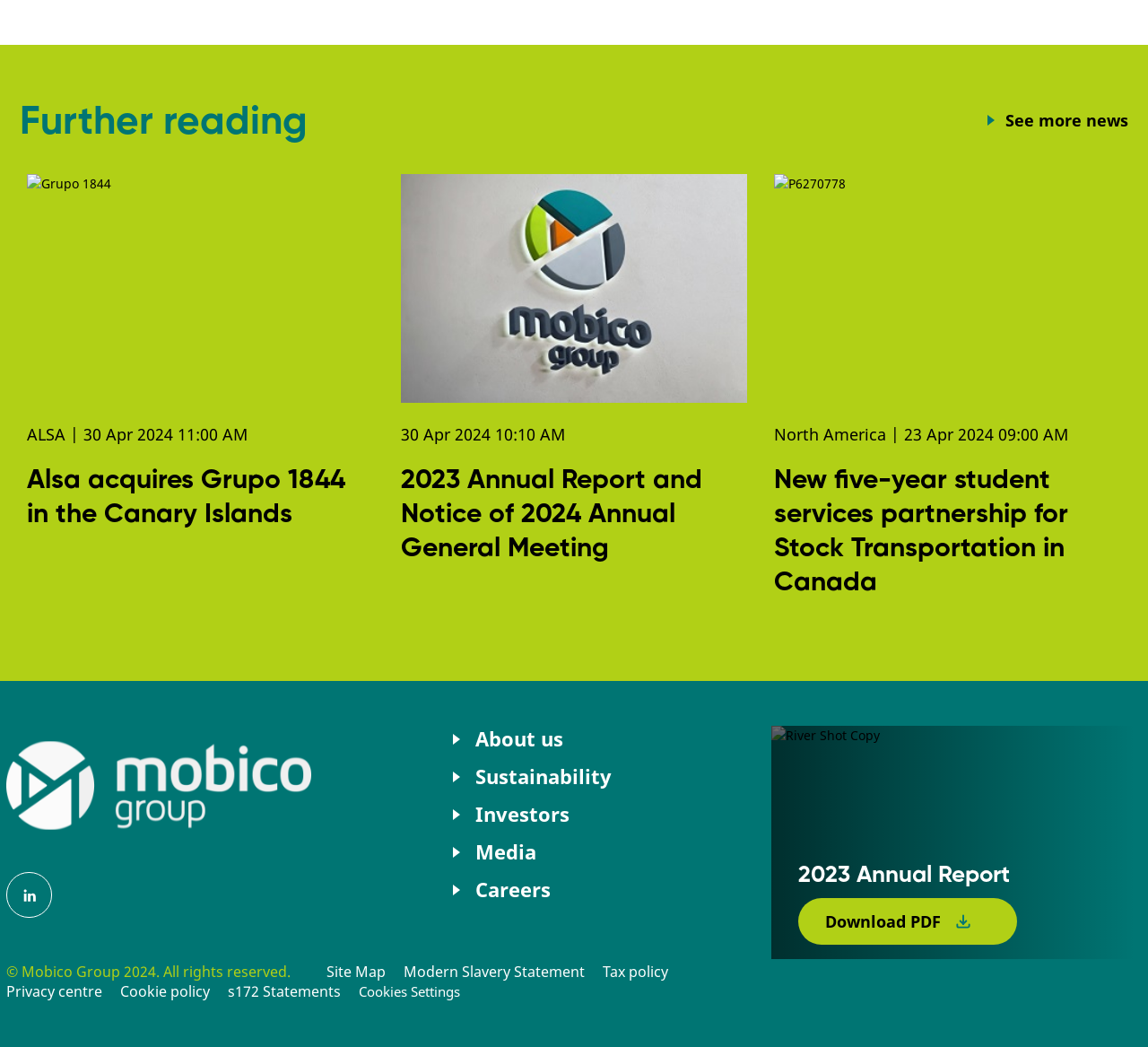Please identify the bounding box coordinates of the element on the webpage that should be clicked to follow this instruction: "Read about 2023 Annual Report and Notice of 2024 Annual General Meeting". The bounding box coordinates should be given as four float numbers between 0 and 1, formatted as [left, top, right, bottom].

[0.349, 0.443, 0.651, 0.541]